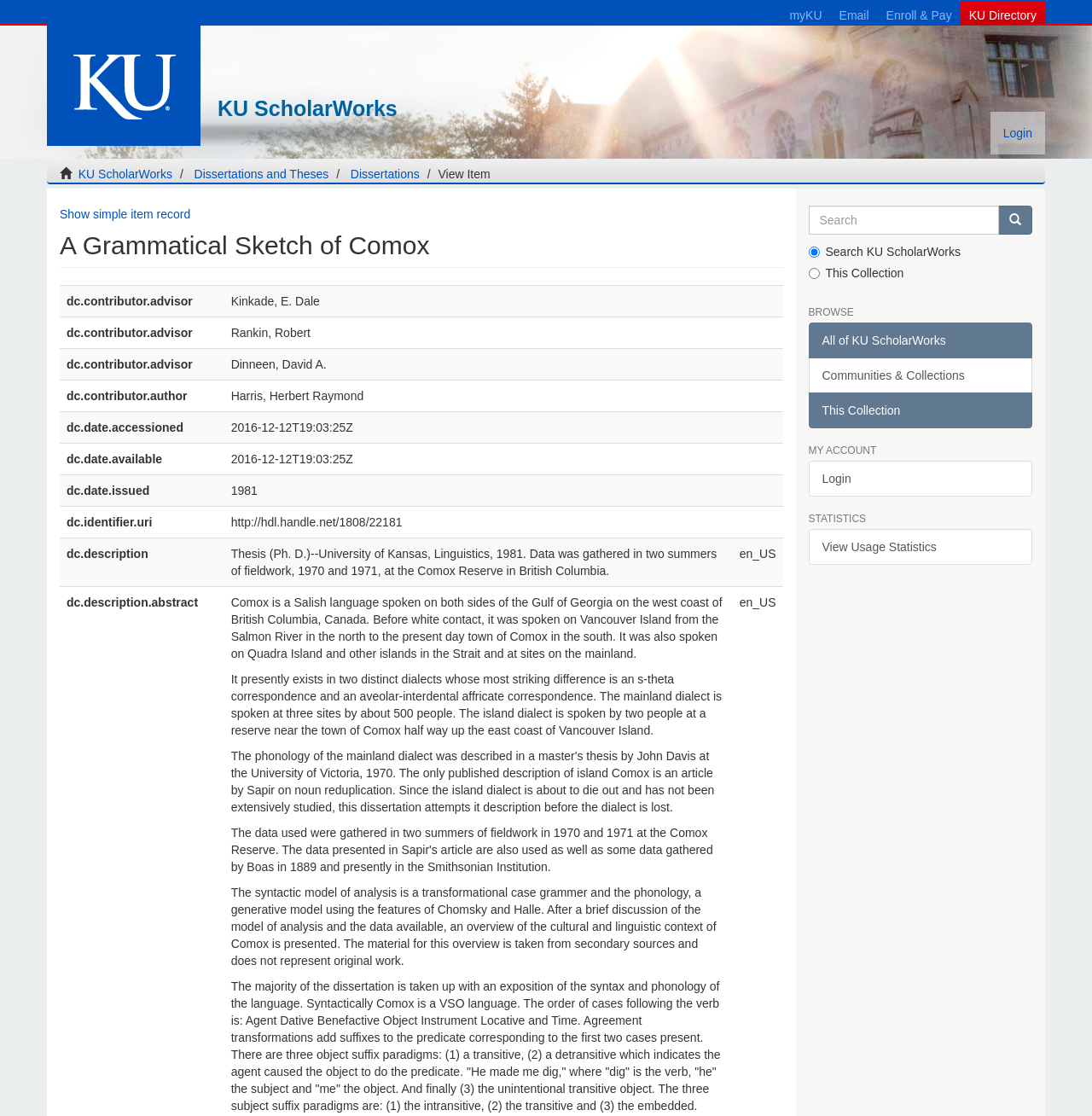Determine the bounding box coordinates for the area that should be clicked to carry out the following instruction: "Search for an item".

[0.74, 0.184, 0.945, 0.26]